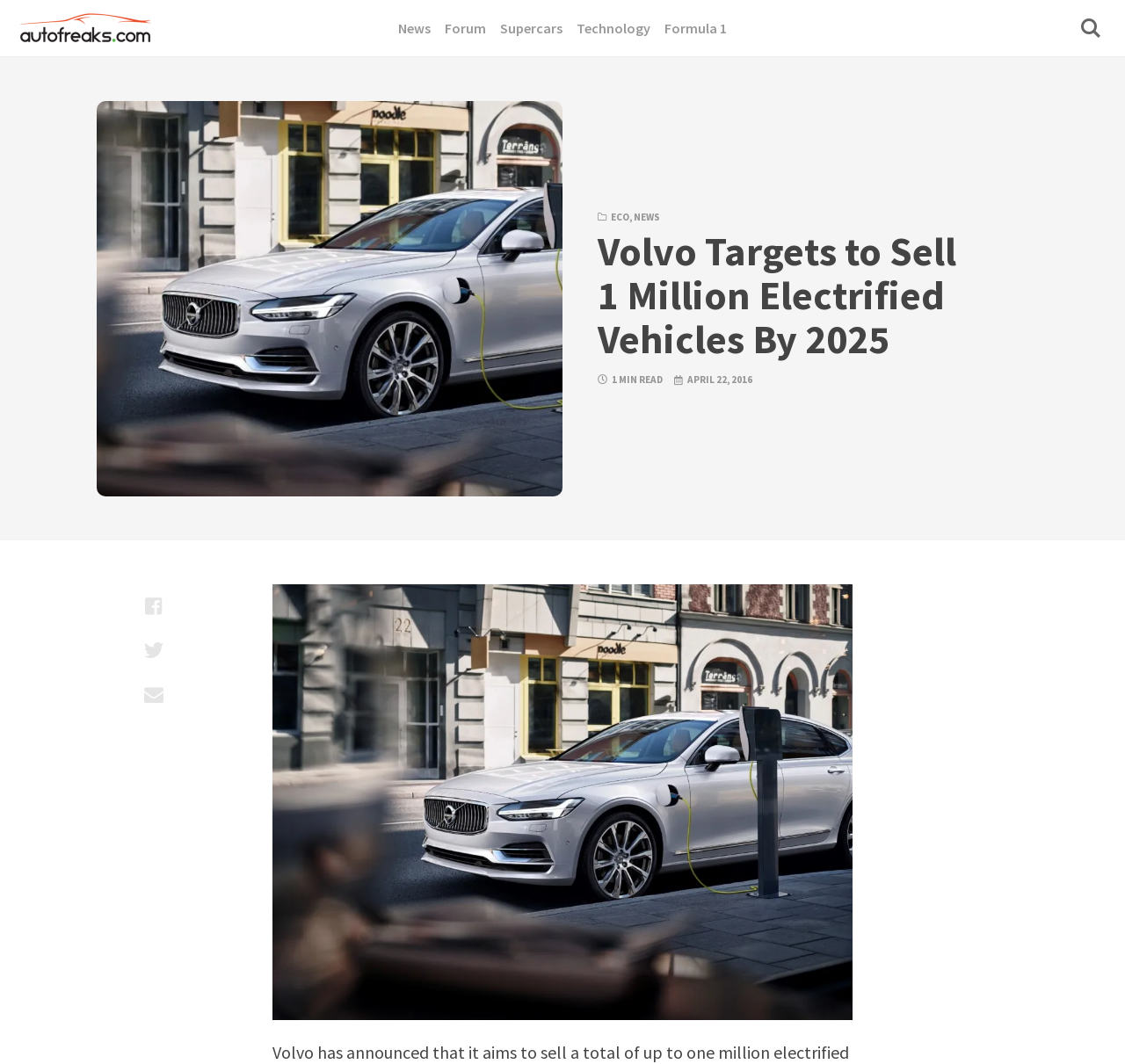Locate the bounding box of the UI element defined by this description: "alt="Autofreaks.com"". The coordinates should be given as four float numbers between 0 and 1, formatted as [left, top, right, bottom].

[0.016, 0.006, 0.138, 0.047]